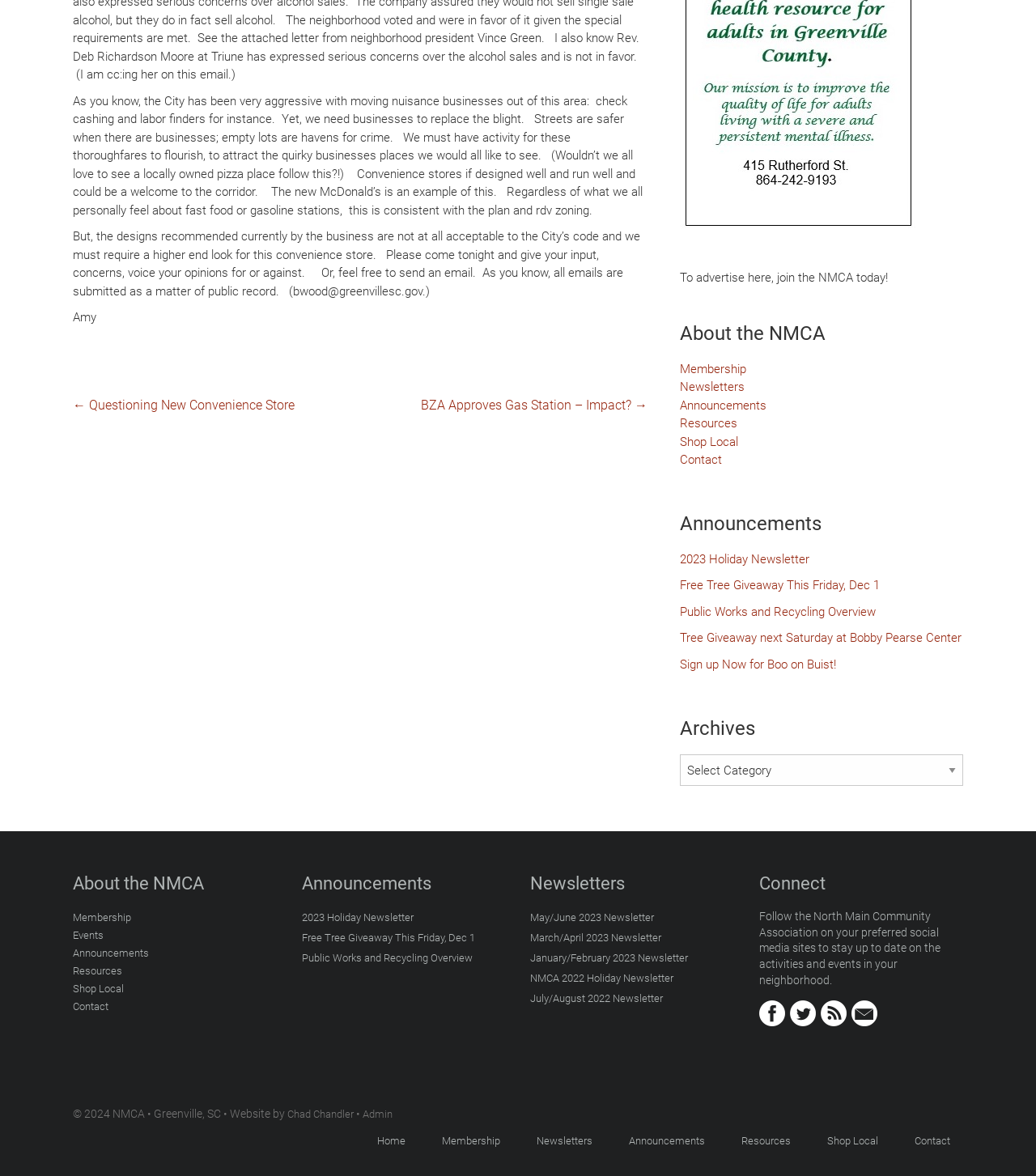Determine the bounding box of the UI element mentioned here: "France Recovery Plan". The coordinates must be in the format [left, top, right, bottom] with values ranging from 0 to 1.

None